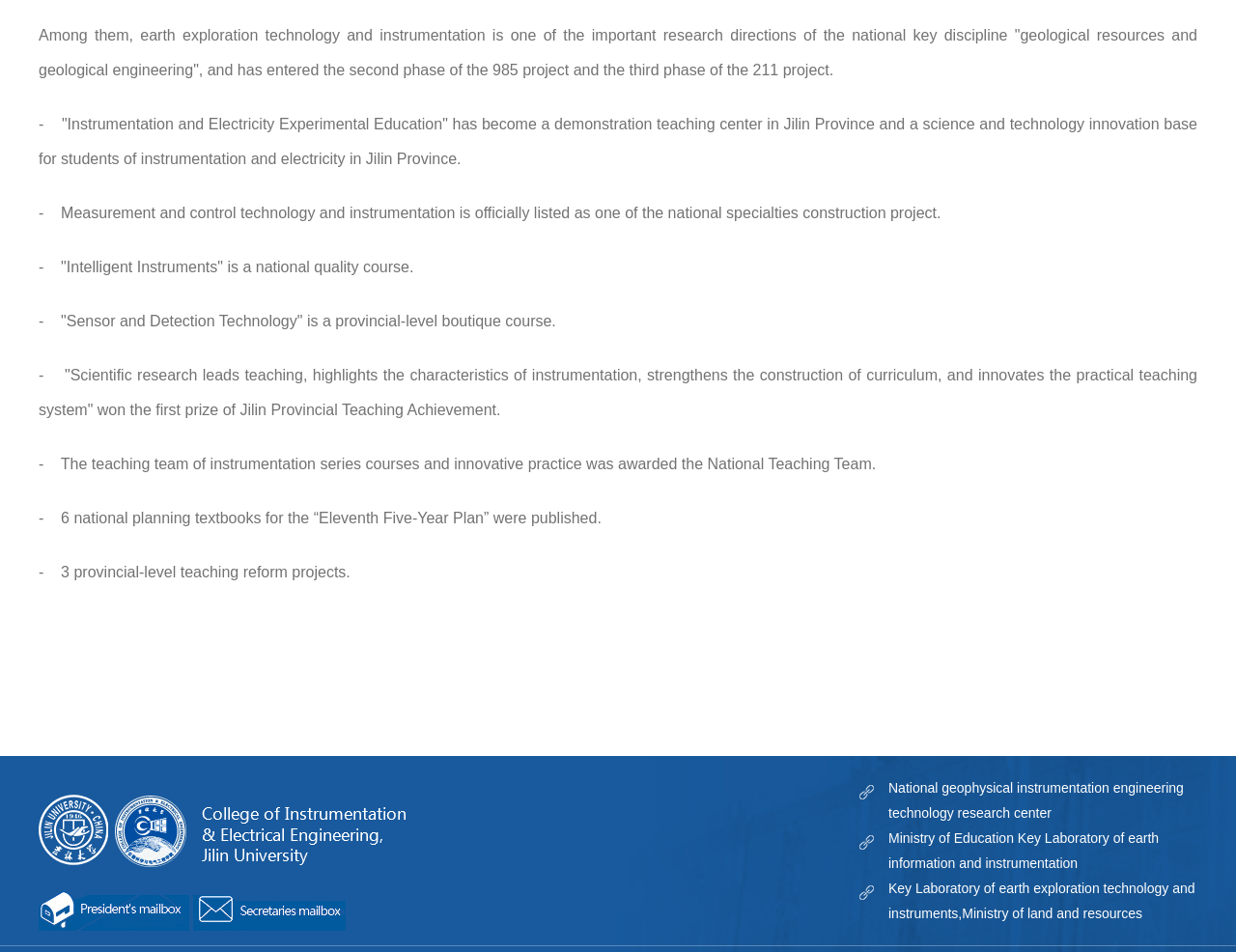How many national planning textbooks were published?
Please answer the question with a single word or phrase, referencing the image.

6